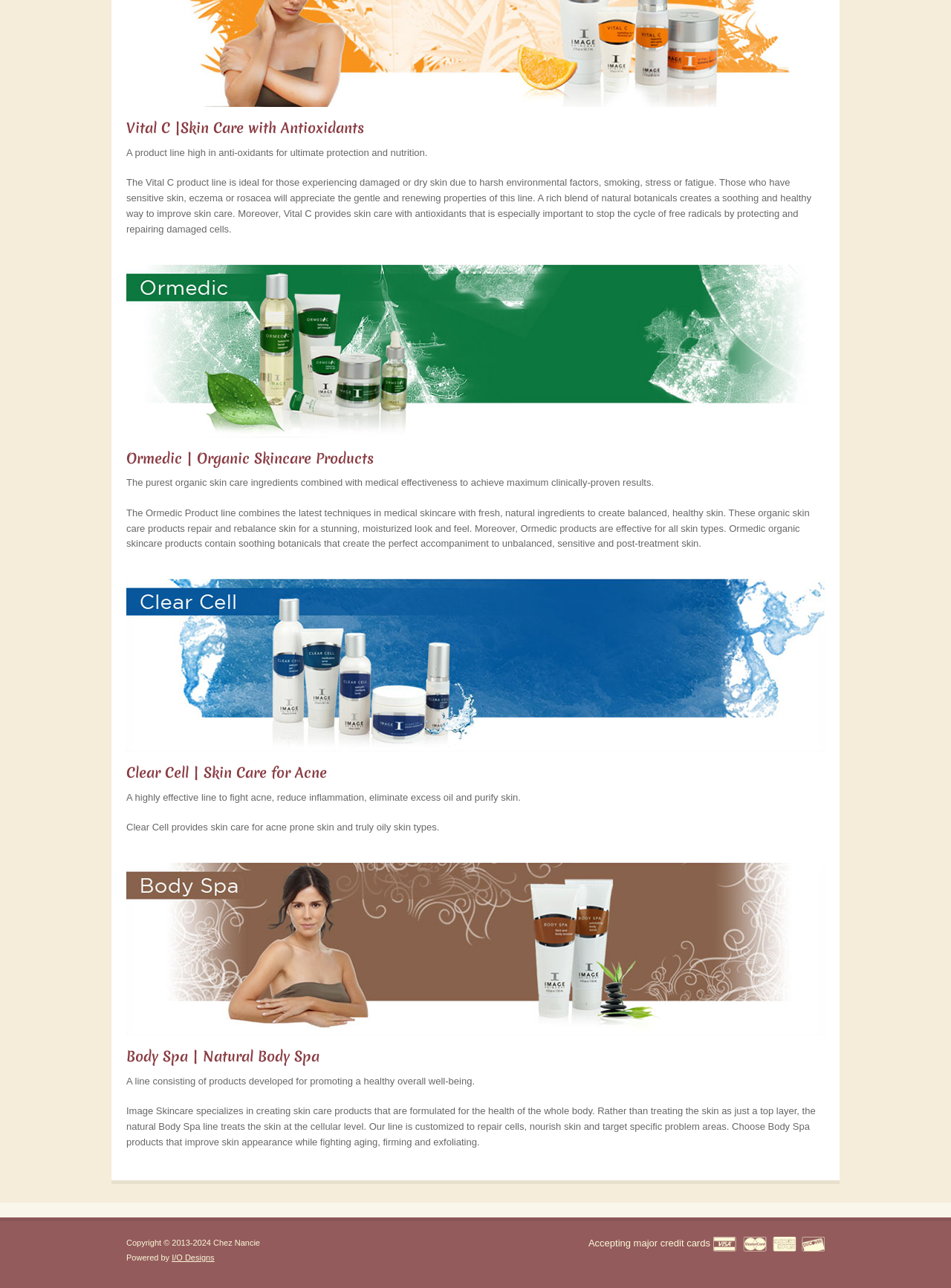Identify the bounding box coordinates of the element to click to follow this instruction: 'Click on Ormedic link'. Ensure the coordinates are four float values between 0 and 1, provided as [left, top, right, bottom].

[0.133, 0.348, 0.393, 0.363]